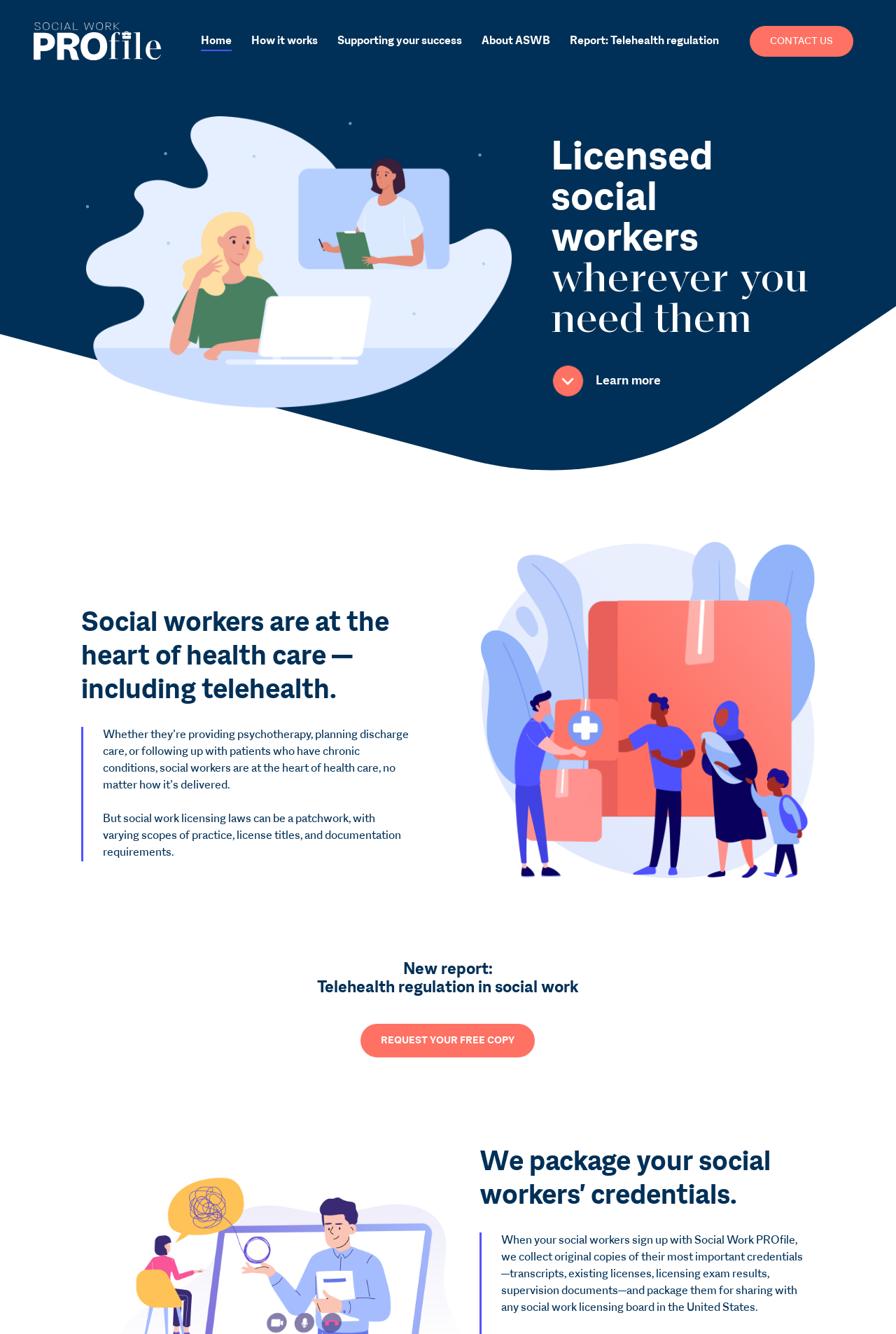What is the issue with social work licensing laws?
Utilize the information in the image to give a detailed answer to the question.

The webpage mentions that social work licensing laws can be a patchwork, with varying scopes of practice, license titles, and documentation requirements. This is stated in the paragraph that starts with 'But social work licensing laws can be a patchwork...'